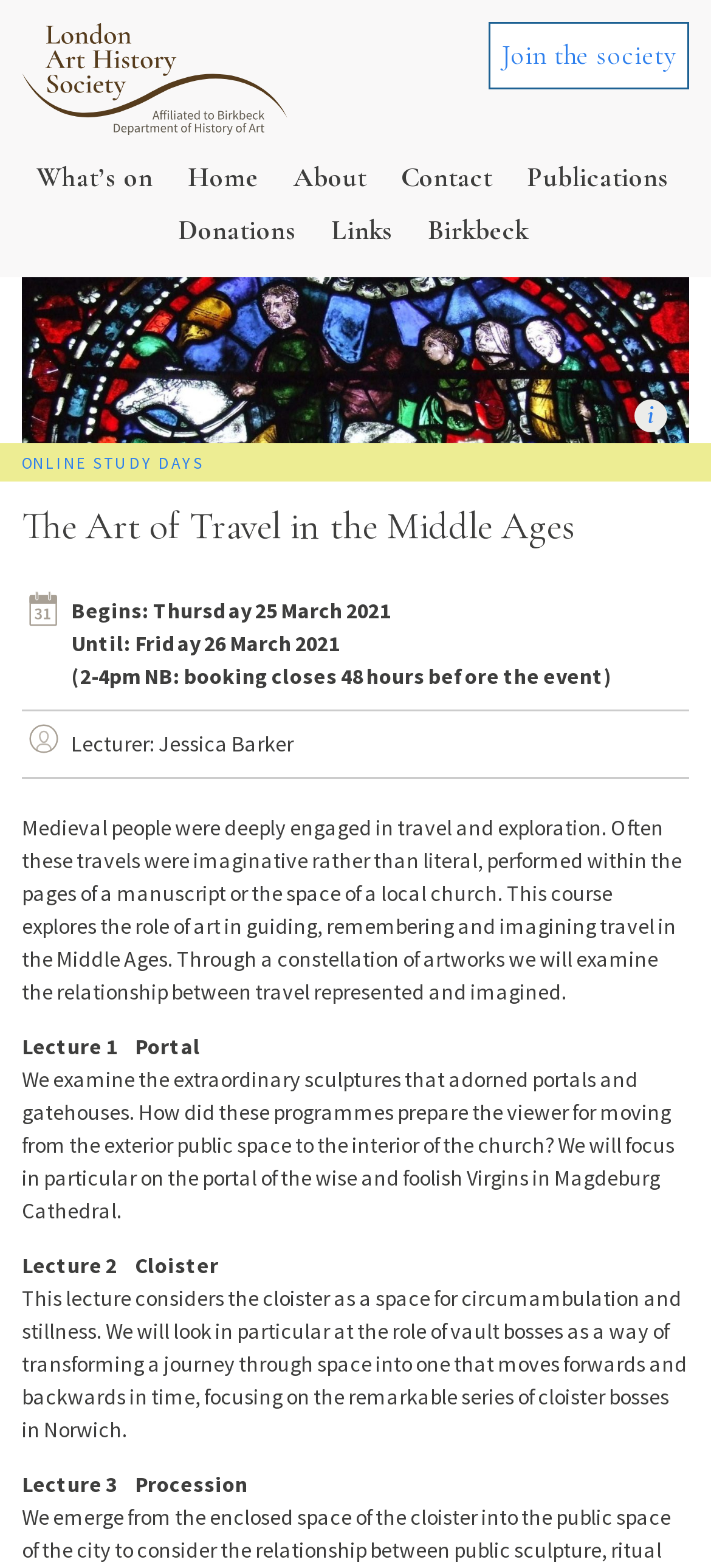Identify the bounding box coordinates for the element you need to click to achieve the following task: "Click on the 'Contact' link". Provide the bounding box coordinates as four float numbers between 0 and 1, in the form [left, top, right, bottom].

[0.549, 0.097, 0.708, 0.13]